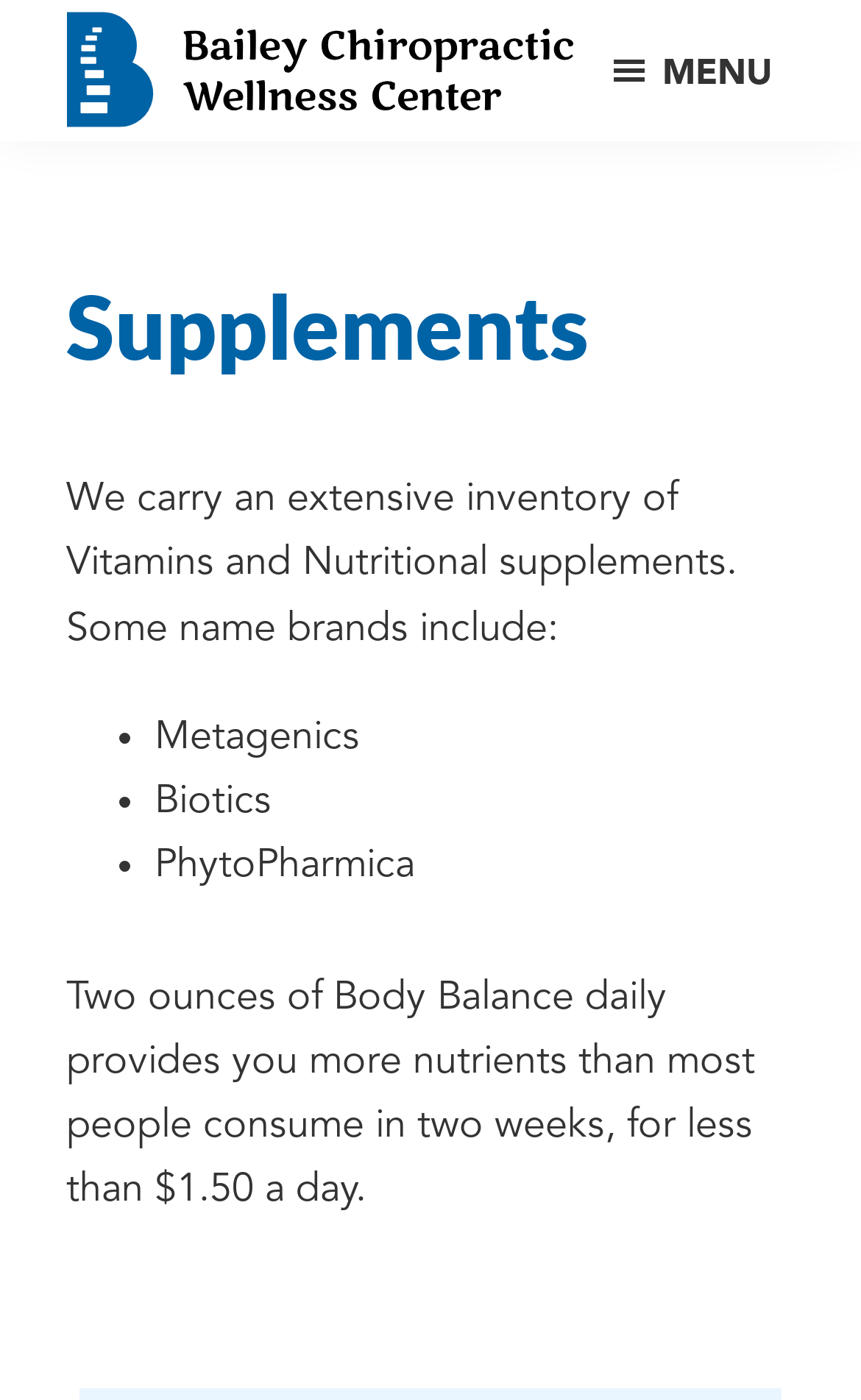What is the name of the wellness center?
Ensure your answer is thorough and detailed.

The name of the wellness center can be found in the top-left corner of the webpage, where the logo is located, and it is also mentioned in the link 'Bailey Chiropractic & Wellness Center'.